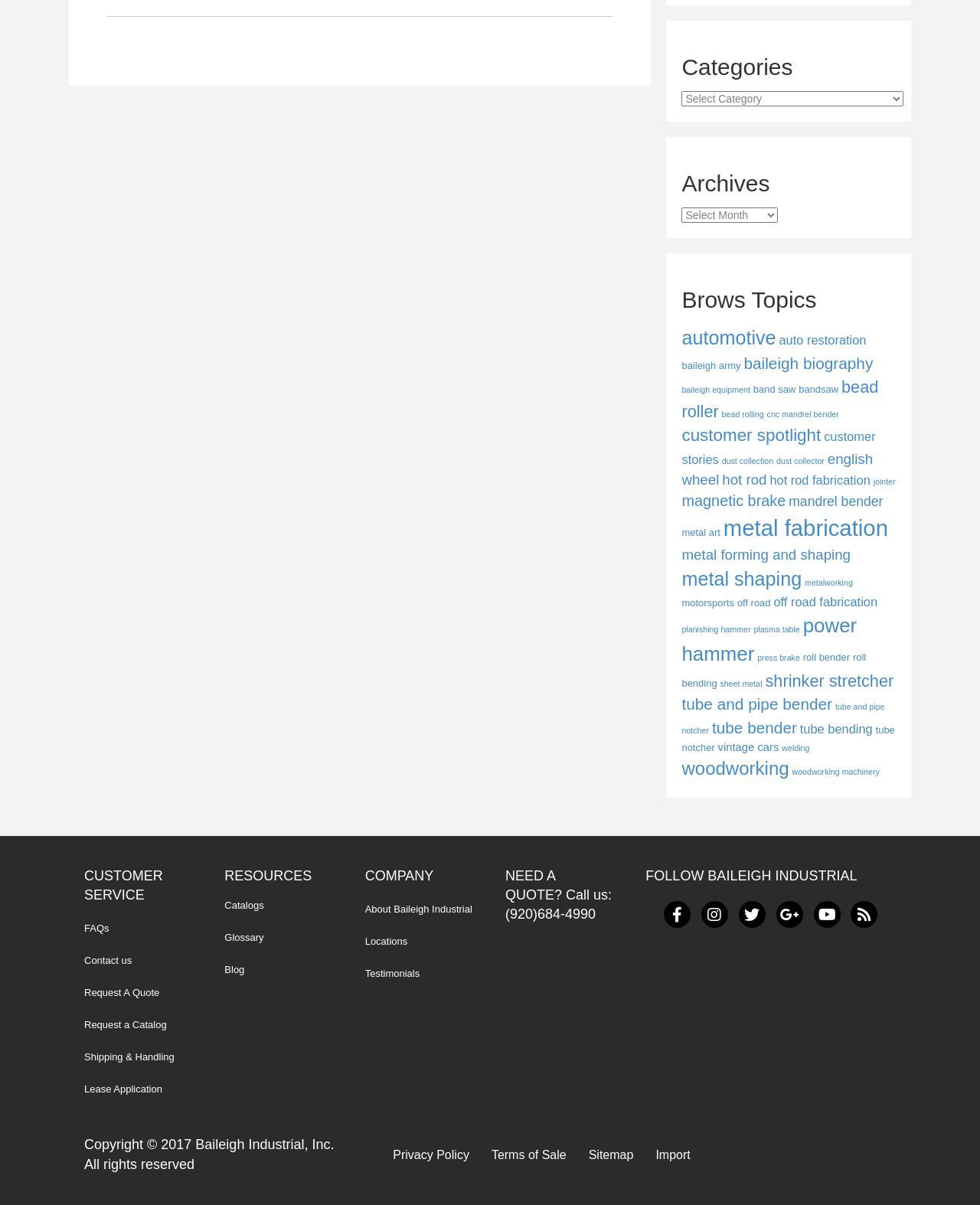Determine the bounding box coordinates of the element's region needed to click to follow the instruction: "Get a quote". Provide these coordinates as four float numbers between 0 and 1, formatted as [left, top, right, bottom].

[0.075, 0.811, 0.21, 0.837]